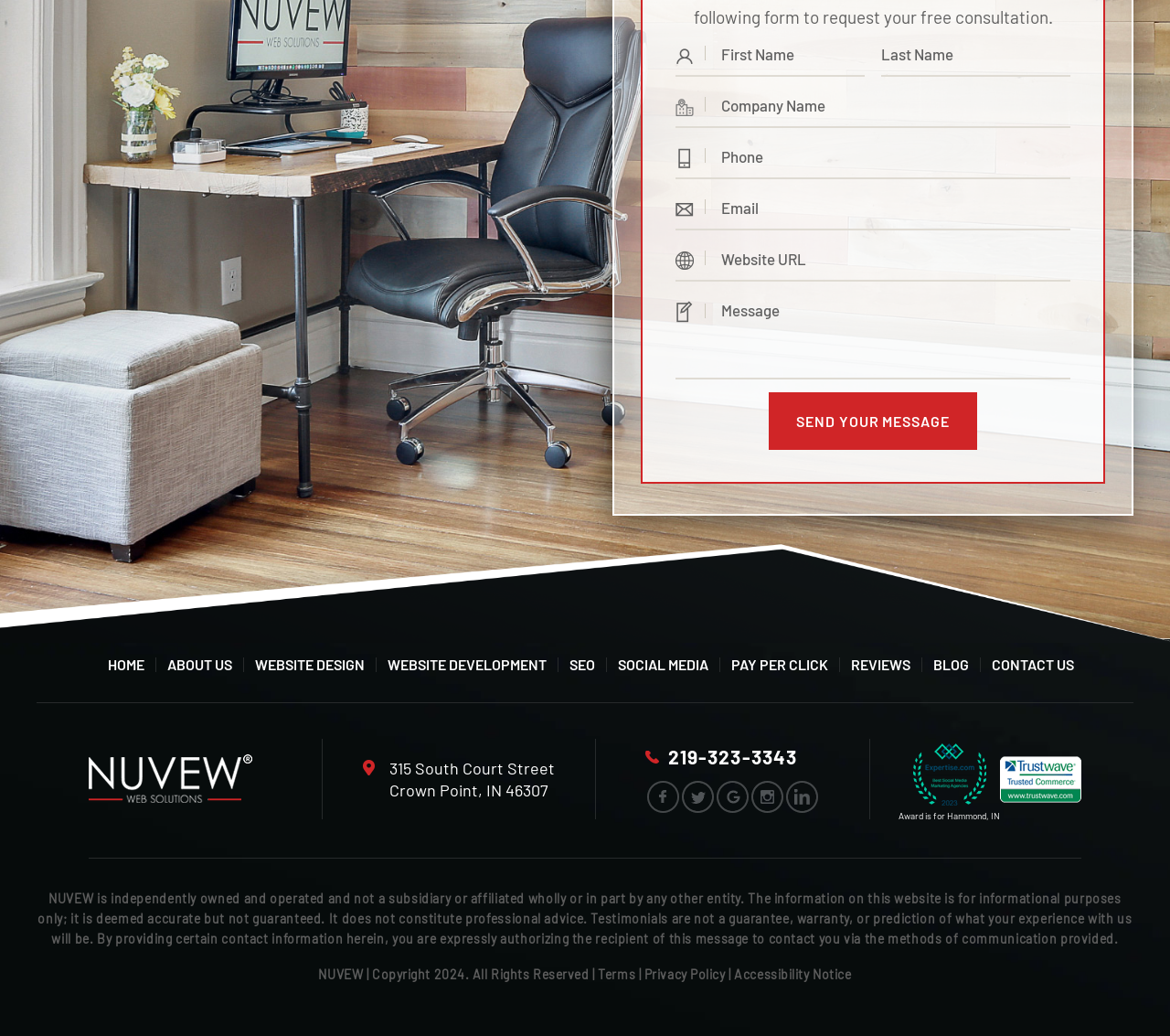Please identify the bounding box coordinates for the region that you need to click to follow this instruction: "Click the Send your message button".

[0.657, 0.379, 0.835, 0.434]